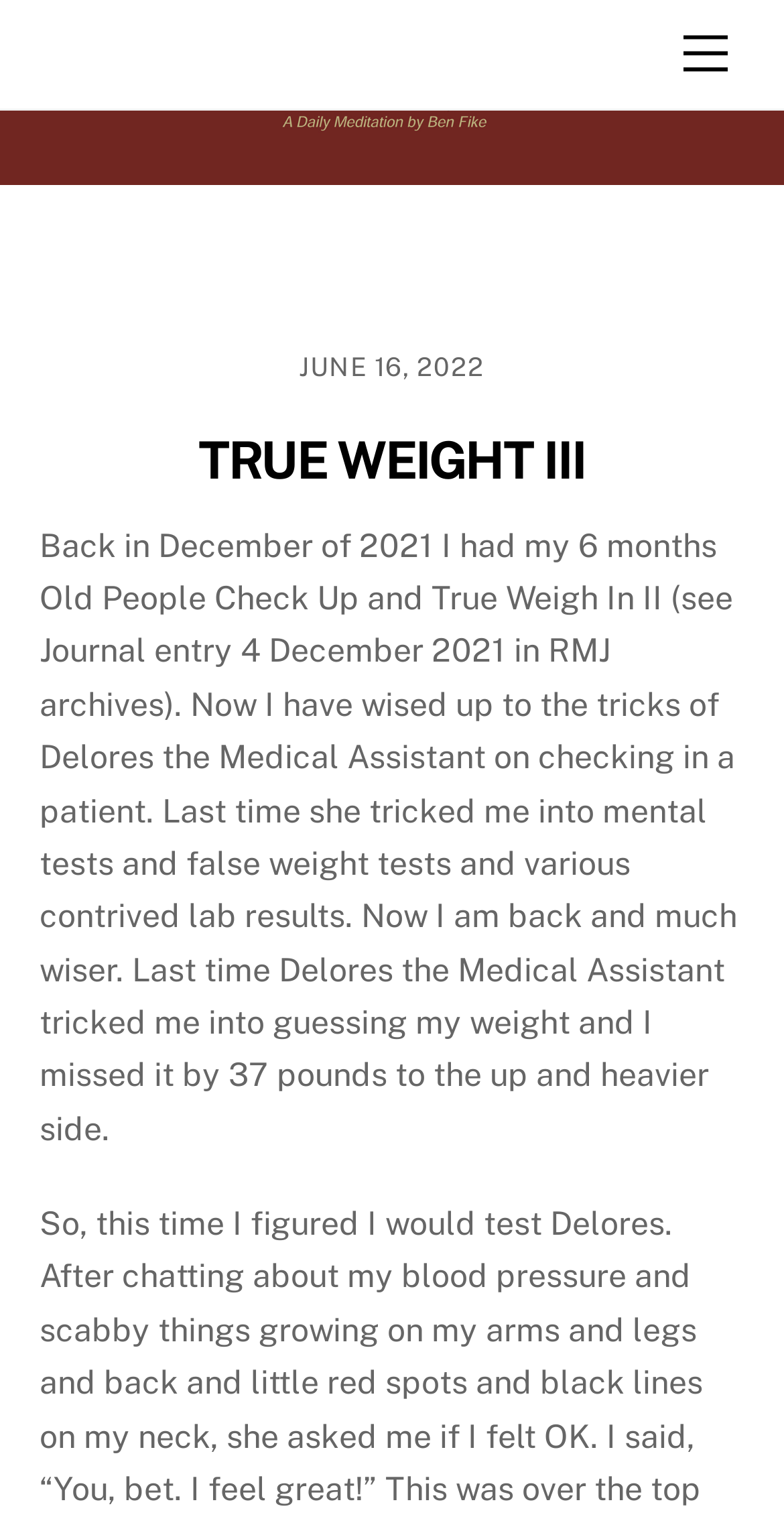Please provide a comprehensive response to the question based on the details in the image: How much did the author miss their weight by?

According to the webpage content, the author missed their weight by 37 pounds to the up and heavier side during the previous check-up when Delores the Medical Assistant tricked them into guessing their weight.